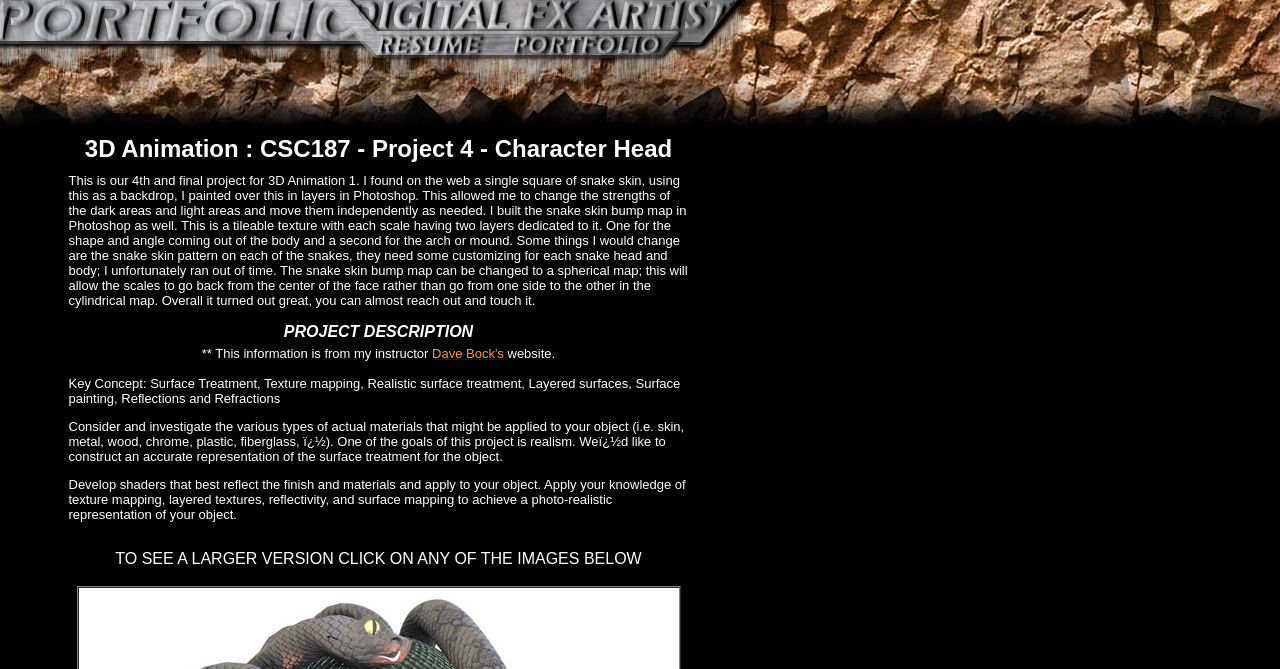Elaborate on the information and visuals displayed on the webpage.

The webpage is a digital portfolio showcasing a 3D animation project, specifically a character head with a snake skin texture. The page is divided into two main sections. On the left side, there are six images, including four small thumbnails and two larger images, all related to the project. The images are arranged in a table layout, with the smaller thumbnails placed above the larger images.

On the right side, there is a detailed project description, which occupies most of the page's content area. The description is divided into several paragraphs, explaining the project's goals, techniques used, and challenges faced. The text is accompanied by a few links, including one to the instructor's website. There are also several key concepts highlighted, such as surface treatment, texture mapping, and realistic surface treatment.

At the bottom of the page, there is a call-to-action, encouraging visitors to click on any of the images to see a larger version. Overall, the webpage is focused on showcasing the project's details and providing a comprehensive overview of the work involved.